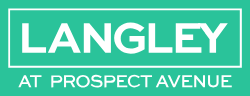What is the font style of the logo?
Provide a concise answer using a single word or phrase based on the image.

Bold, modern